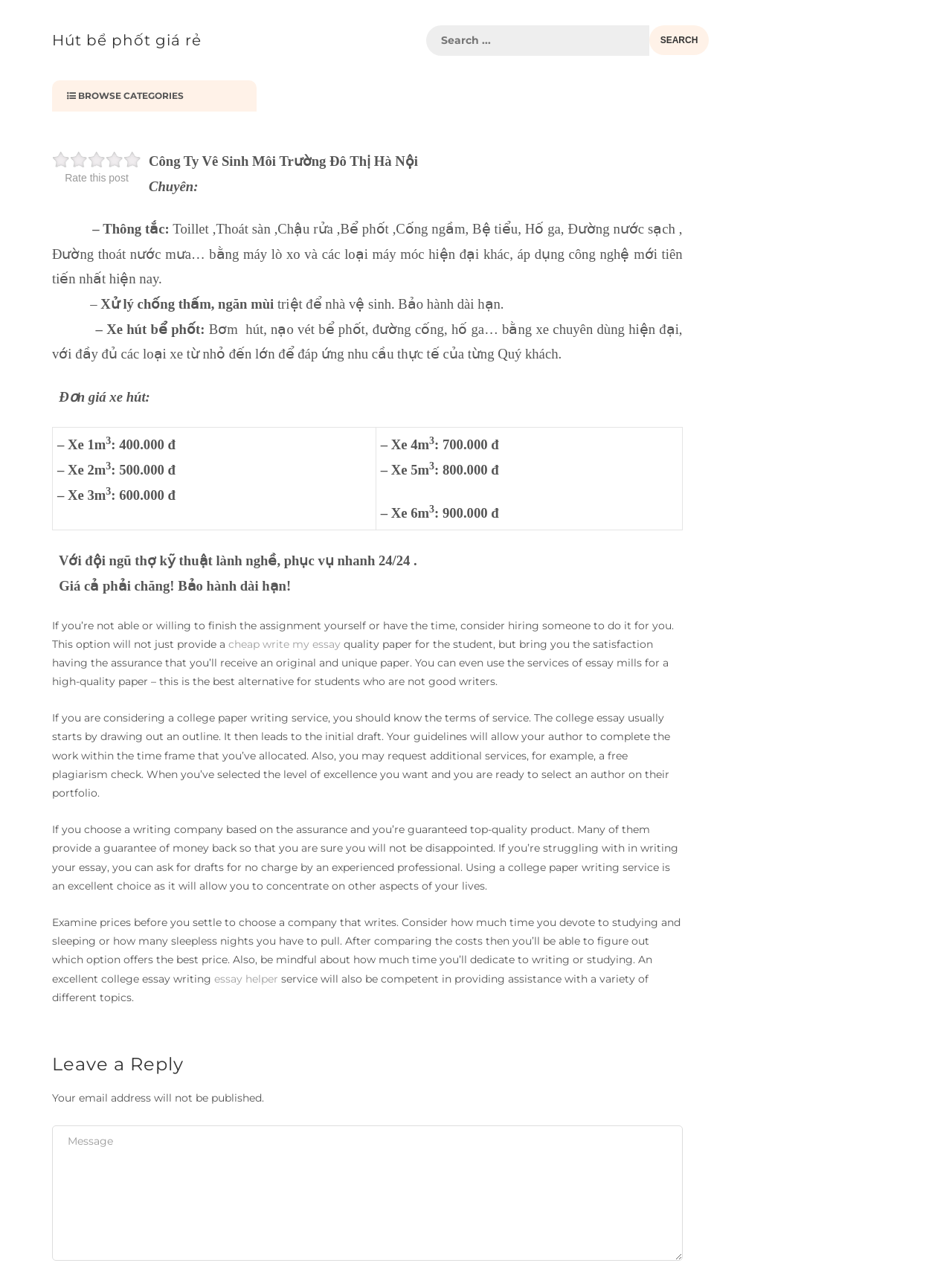Please provide a detailed answer to the question below by examining the image:
What is the purpose of the search bar?

The search bar is located at the top of the webpage, and it allows users to search for specific categories or services provided by the company.